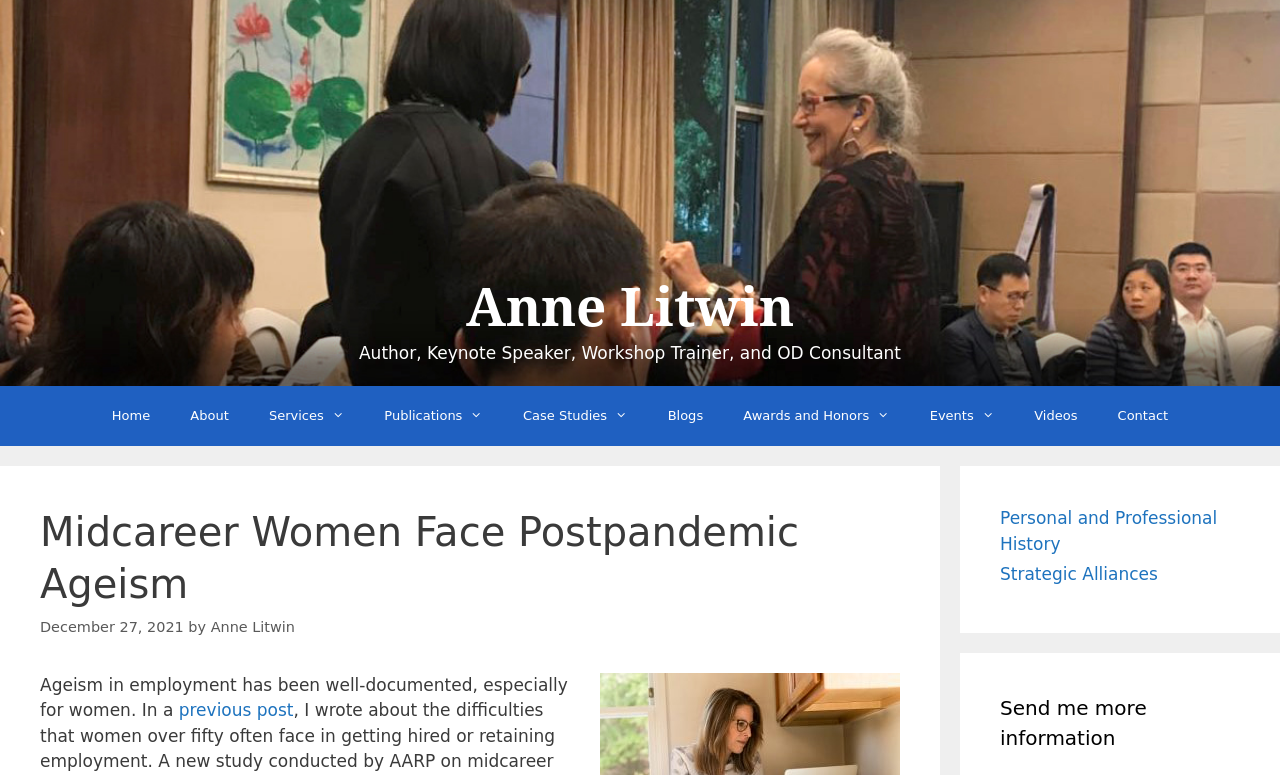Use a single word or phrase to answer the question:
What is the topic of the post?

Ageism